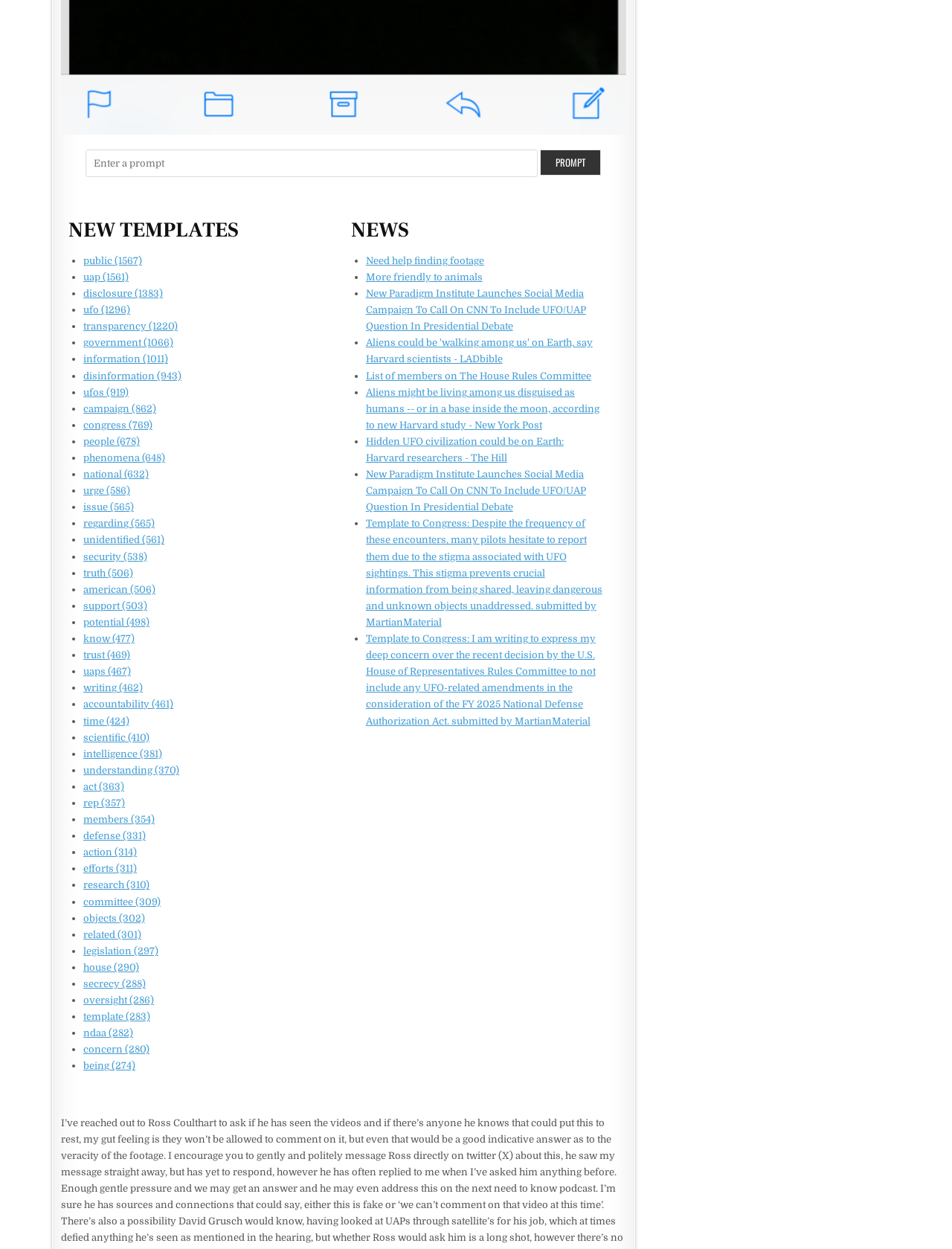Please answer the following question using a single word or phrase: 
How many links are listed?

50